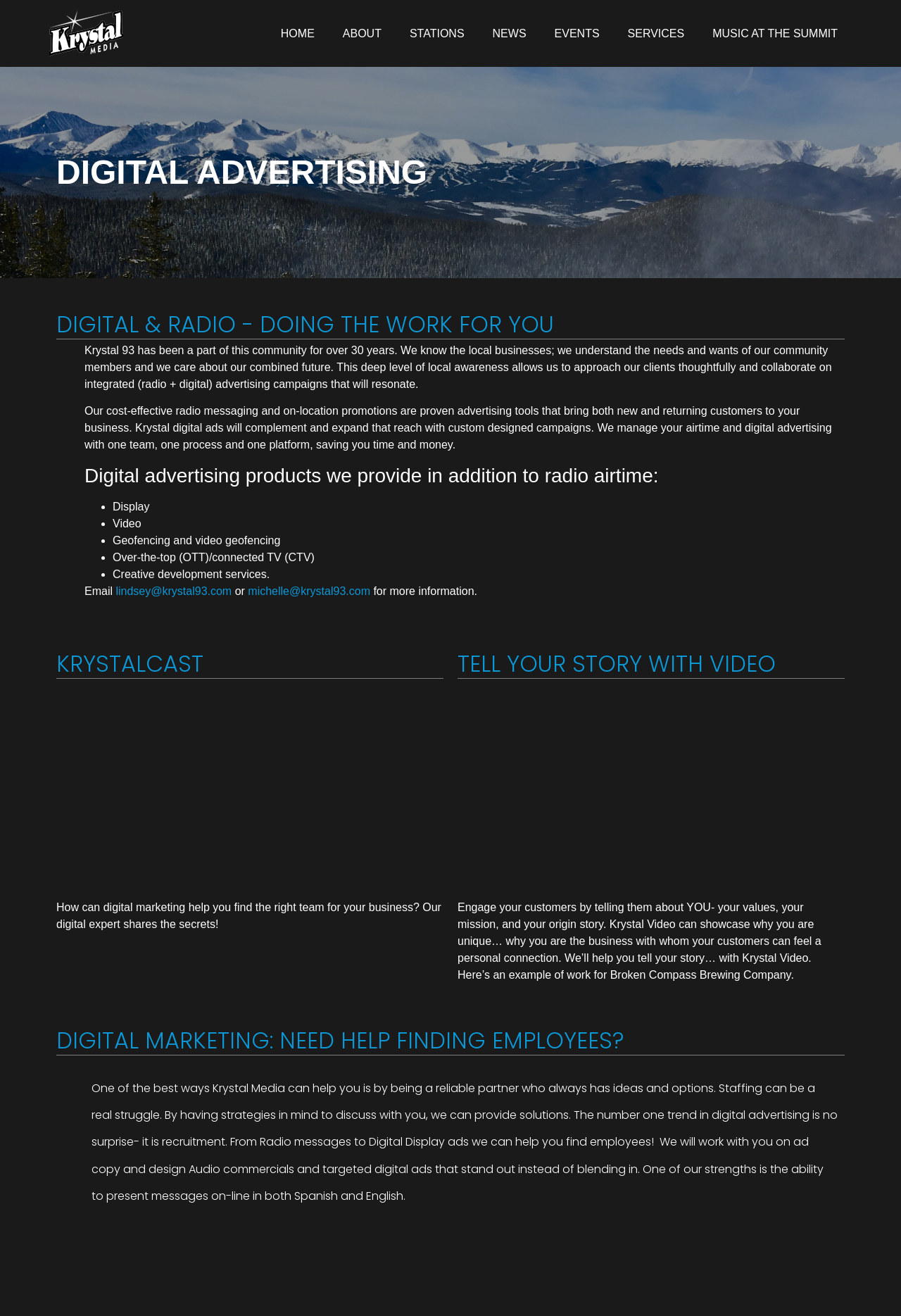Provide a thorough and detailed response to the question by examining the image: 
What is the name of the company featured in the video example?

The answer can be found in the paragraph of text that describes the video example. The text states 'Here’s an example of work for Broken Compass Brewing Company.'